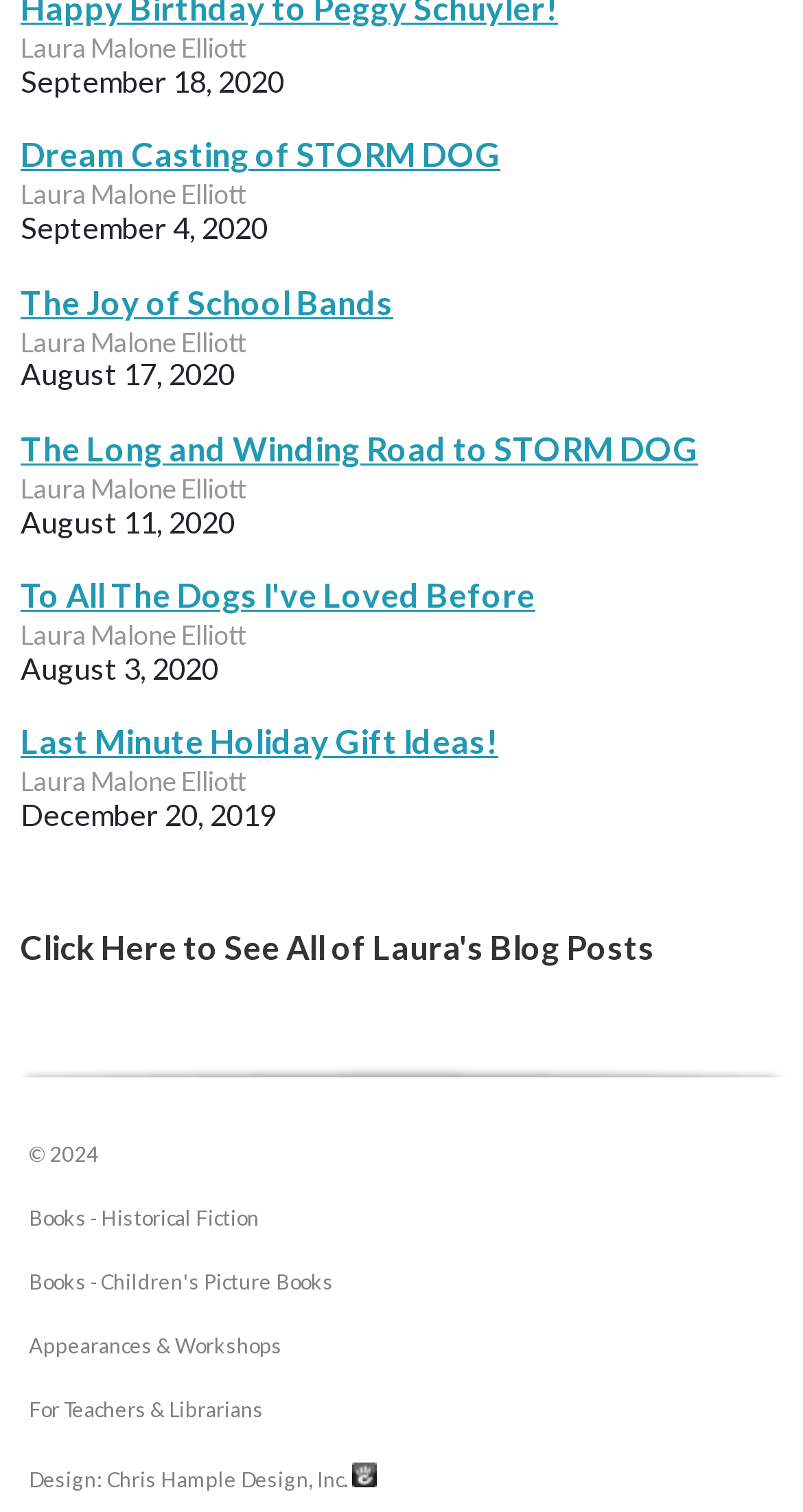Using floating point numbers between 0 and 1, provide the bounding box coordinates in the format (top-left x, top-left y, bottom-right x, bottom-right y). Locate the UI element described here: Appearances & Workshops

[0.036, 0.883, 0.887, 0.898]